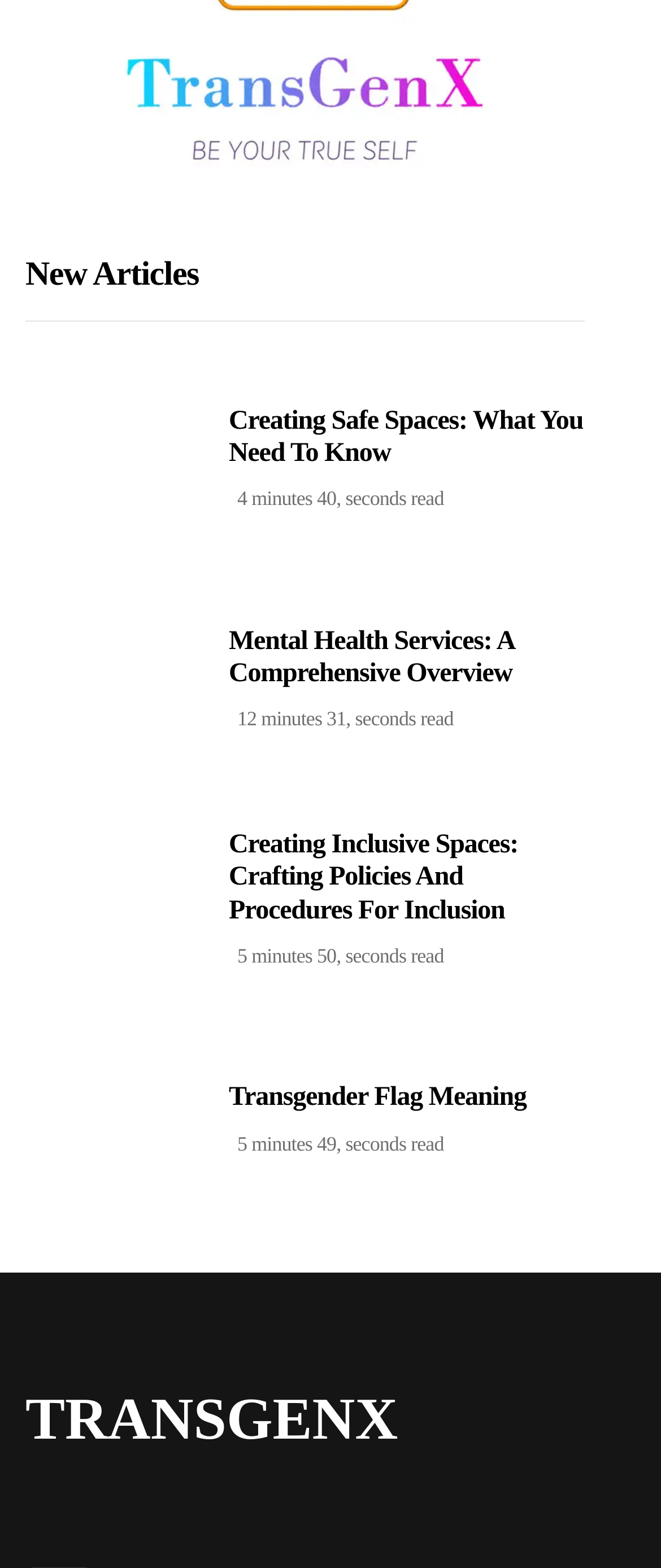Locate the UI element that matches the description Transgender Flag Meaning in the webpage screenshot. Return the bounding box coordinates in the format (top-left x, top-left y, bottom-right x, bottom-right y), with values ranging from 0 to 1.

[0.346, 0.691, 0.796, 0.709]